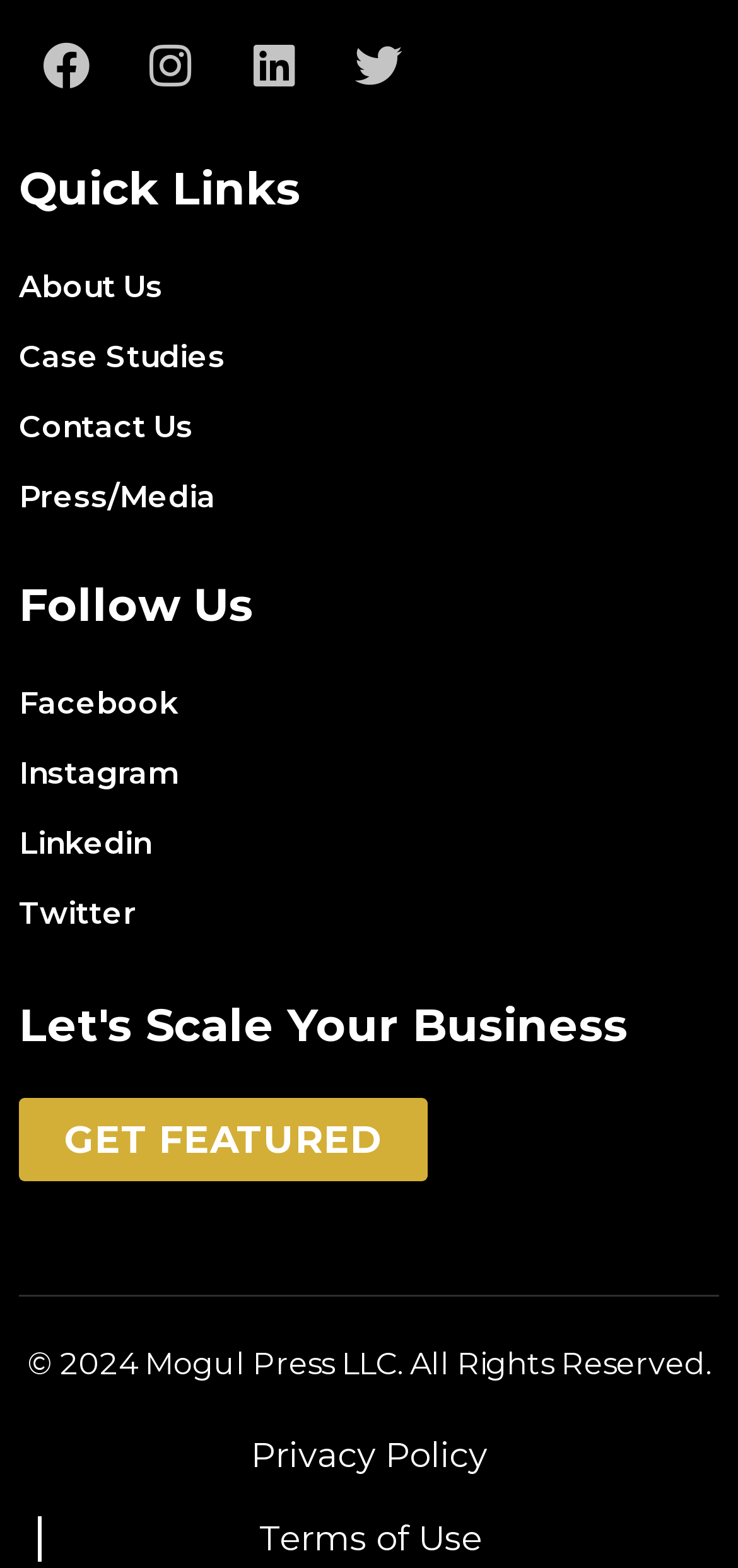Can you specify the bounding box coordinates of the area that needs to be clicked to fulfill the following instruction: "View About Us page"?

[0.026, 0.172, 0.221, 0.195]